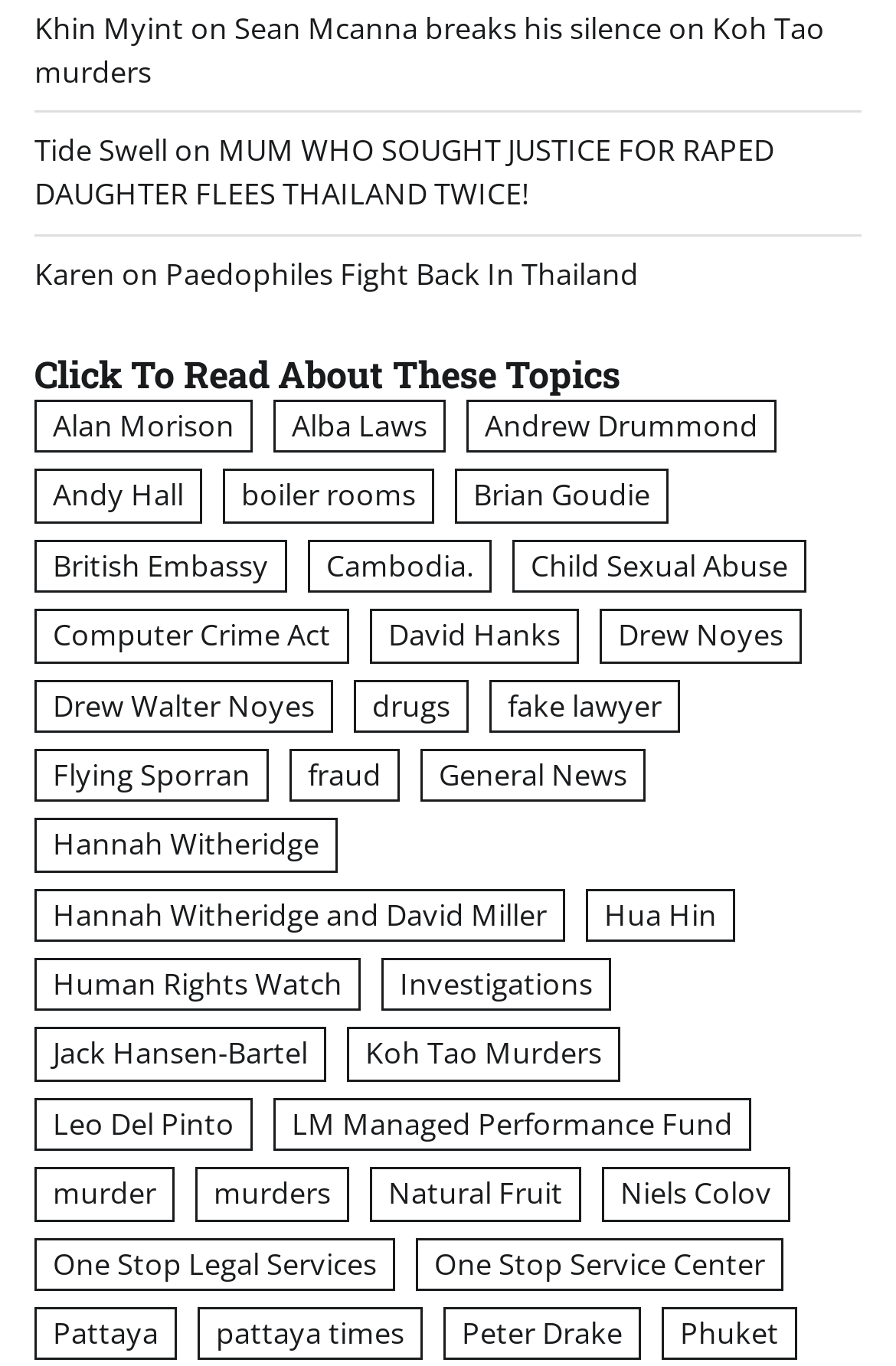How many categories are listed under 'Click To Read About These Topics'?
Refer to the image and provide a one-word or short phrase answer.

199